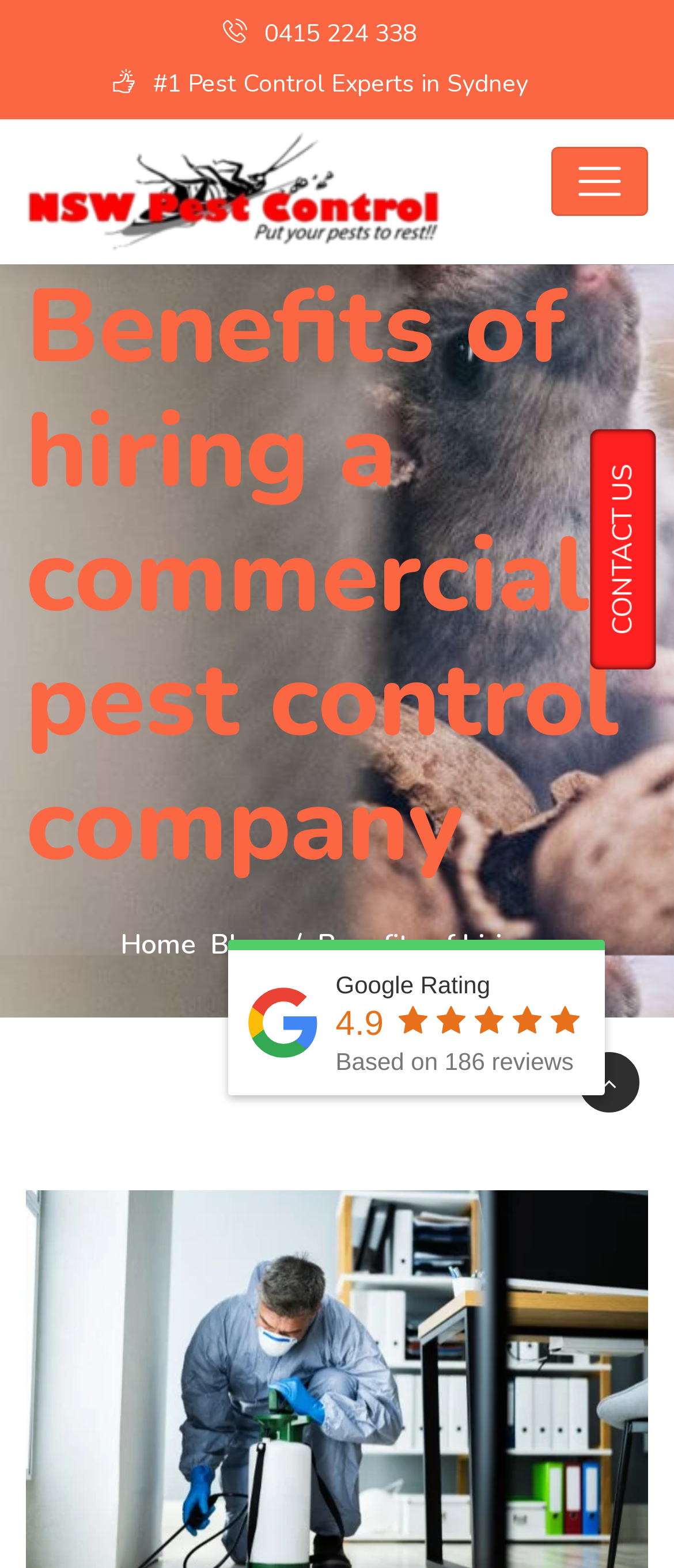Using the information shown in the image, answer the question with as much detail as possible: What is the name of the company?

I found the company name by looking at the link element with the text 'NSW Pest Control Services' which is located at the top of the webpage, and also by looking at the image element with the same text.